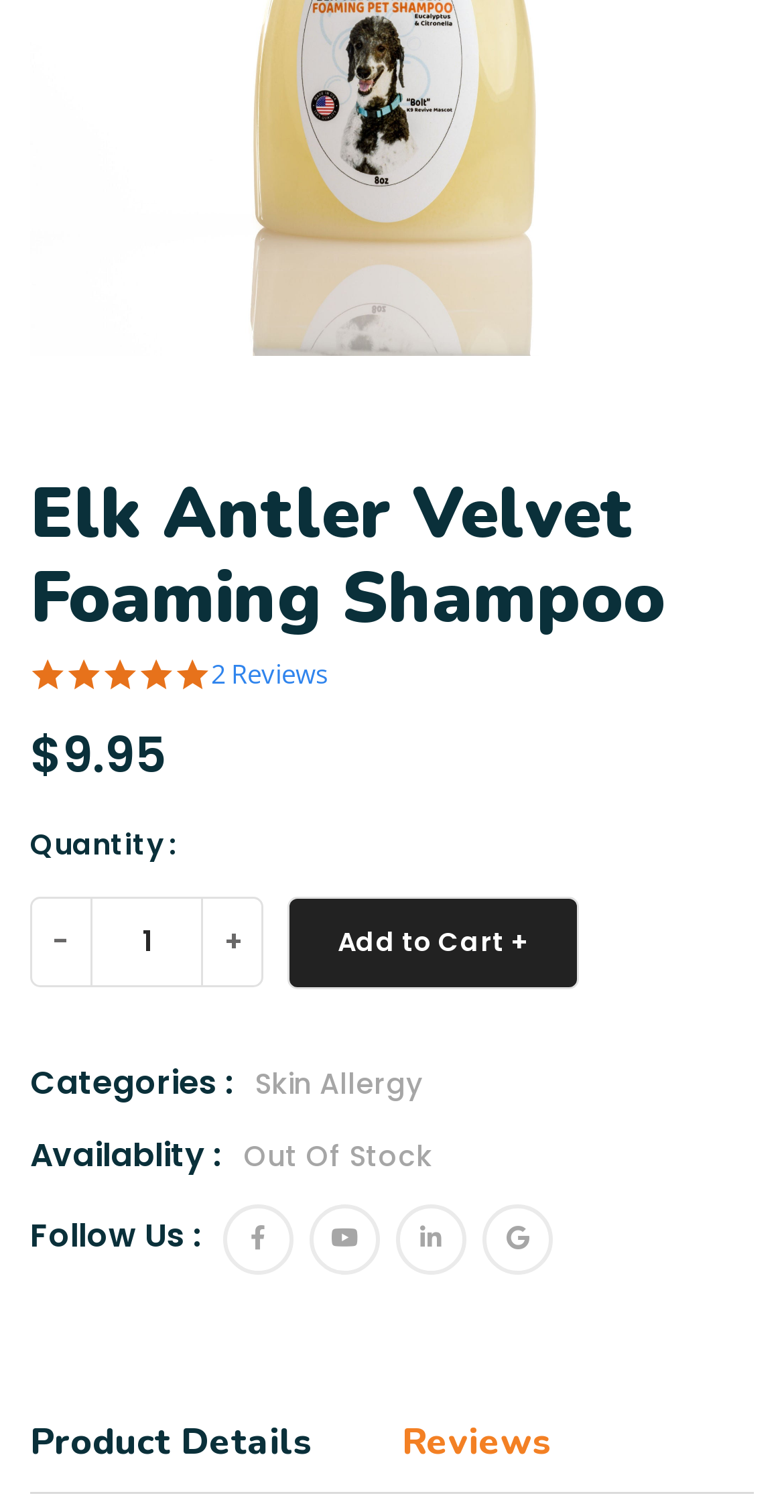What is the availability status of the product?
Could you answer the question in a detailed manner, providing as much information as possible?

The availability status of the product is obtained from the link element with the text 'Out Of Stock' which is located below the categories and above the follow us section.